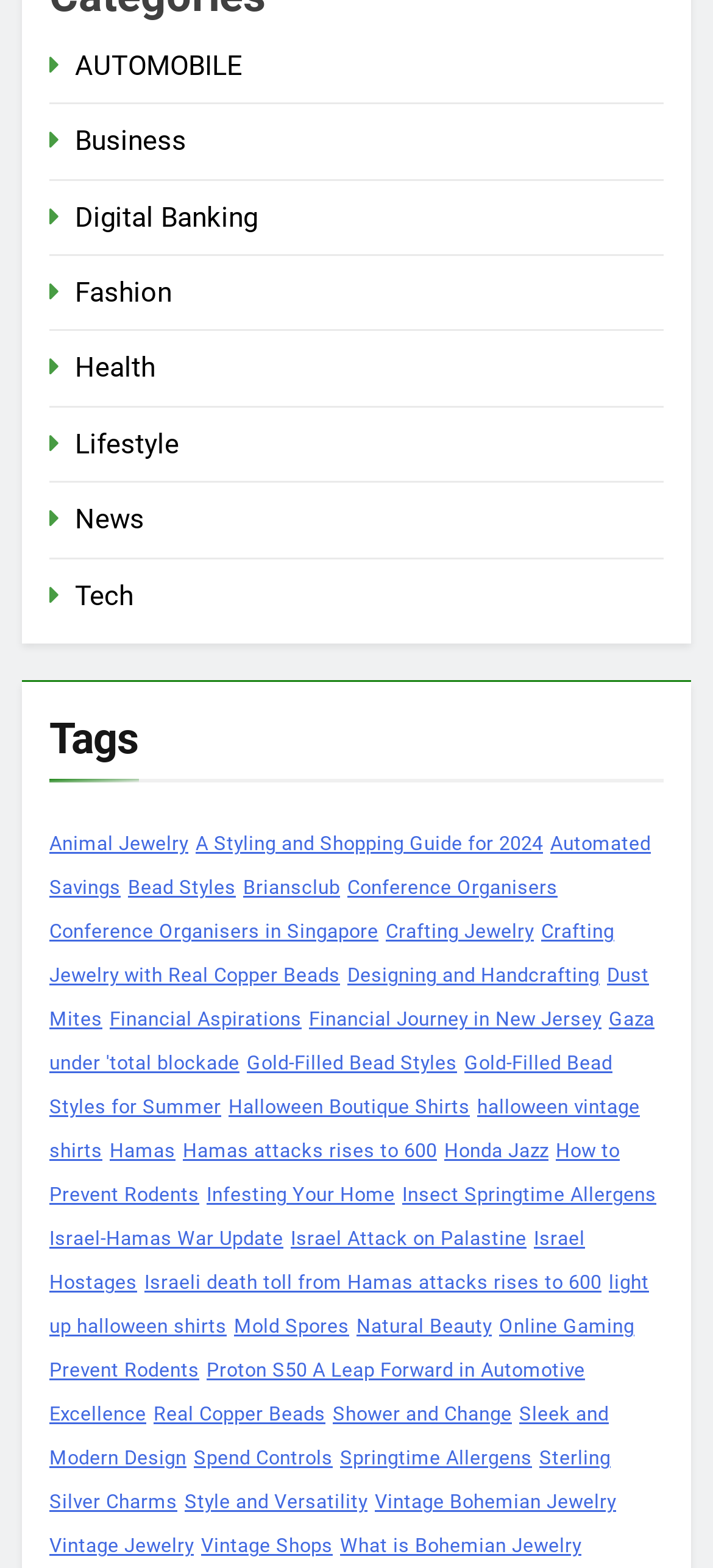Using the element description: "Designing and Handcrafting", determine the bounding box coordinates. The coordinates should be in the format [left, top, right, bottom], with values between 0 and 1.

[0.487, 0.615, 0.841, 0.63]